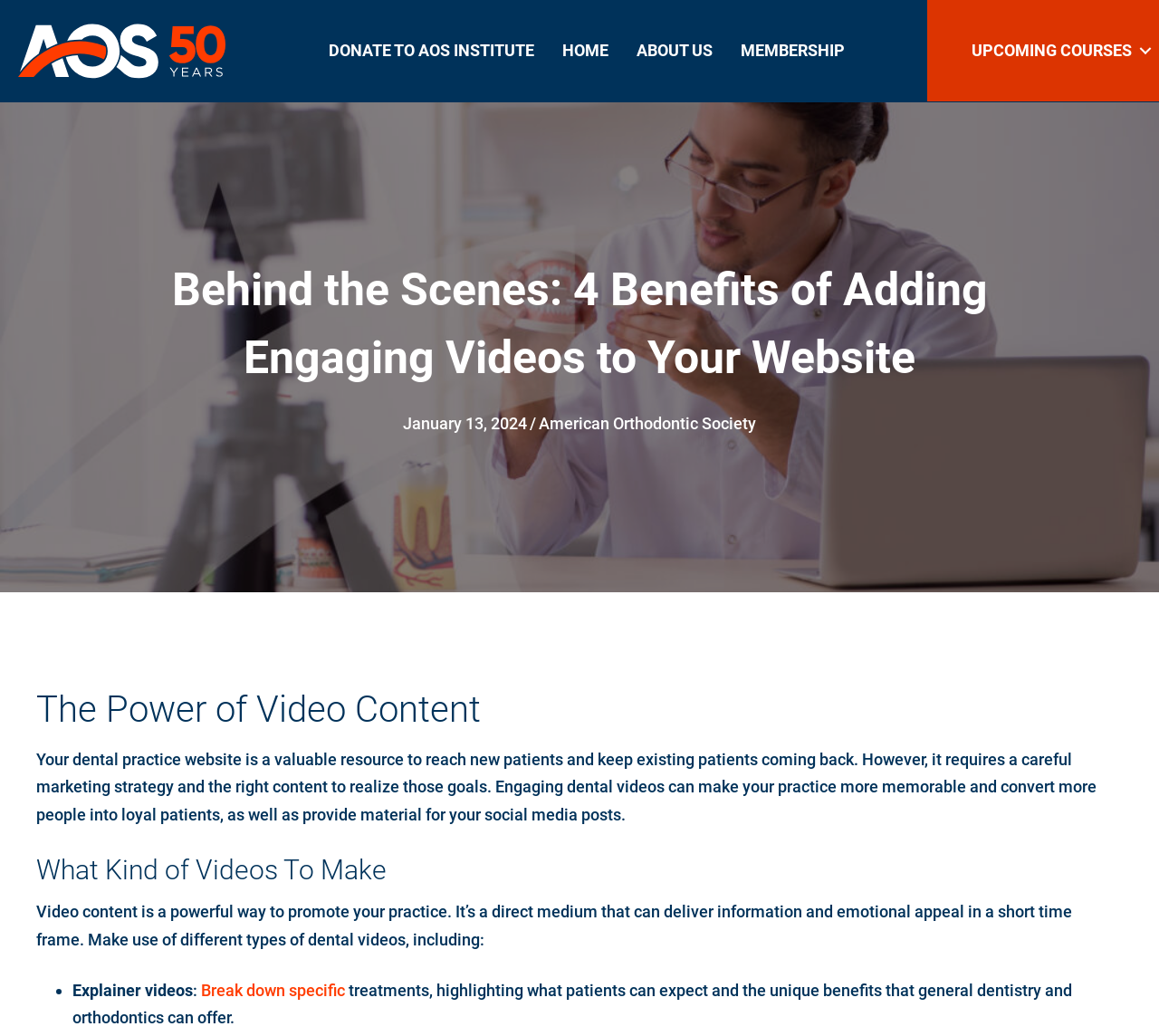Find the bounding box coordinates for the HTML element described as: "Donate to AOS Institute". The coordinates should consist of four float values between 0 and 1, i.e., [left, top, right, bottom].

[0.272, 0.028, 0.473, 0.07]